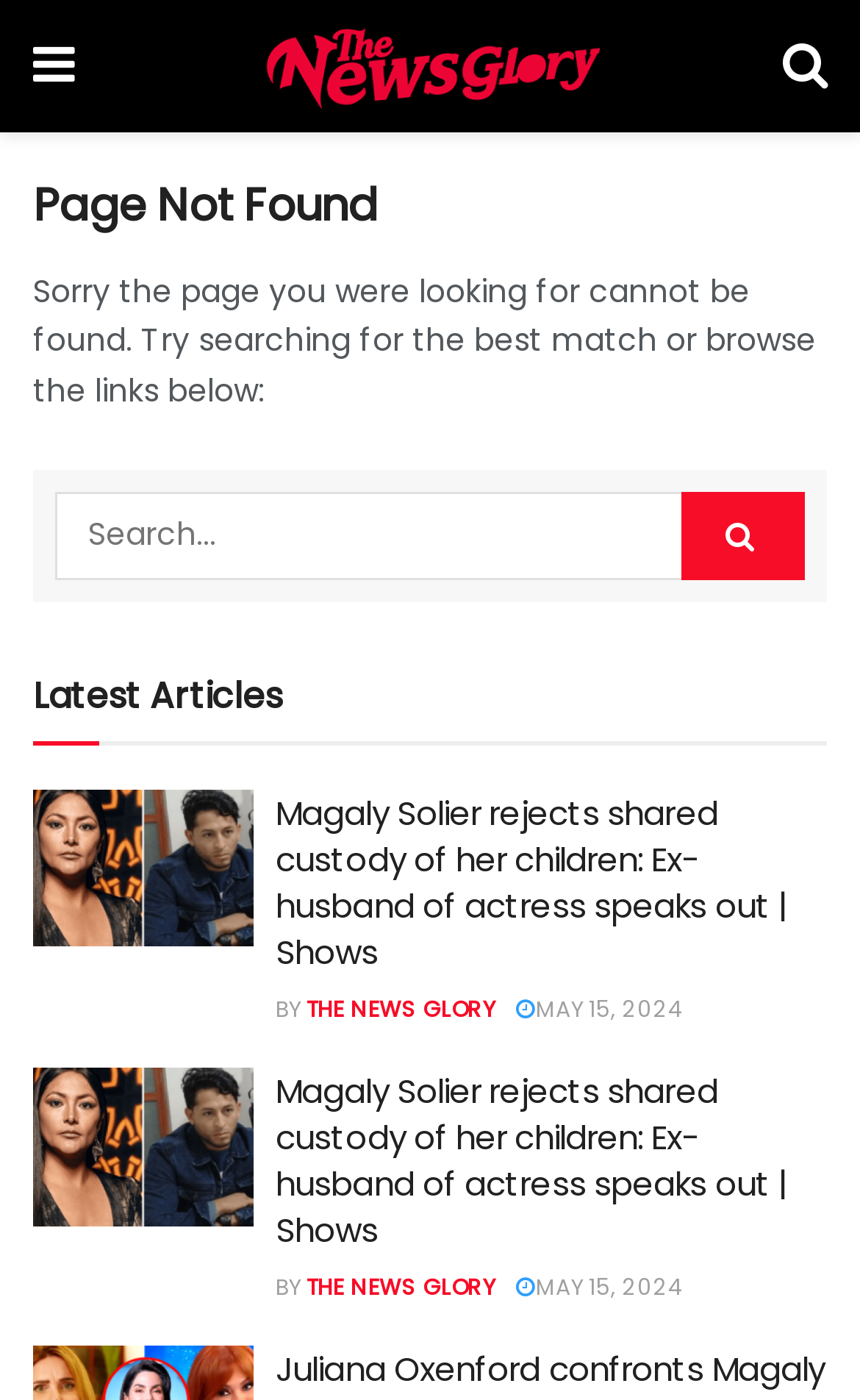Please locate the bounding box coordinates of the element that should be clicked to achieve the given instruction: "Go back to homepage".

[0.038, 0.0, 0.087, 0.095]